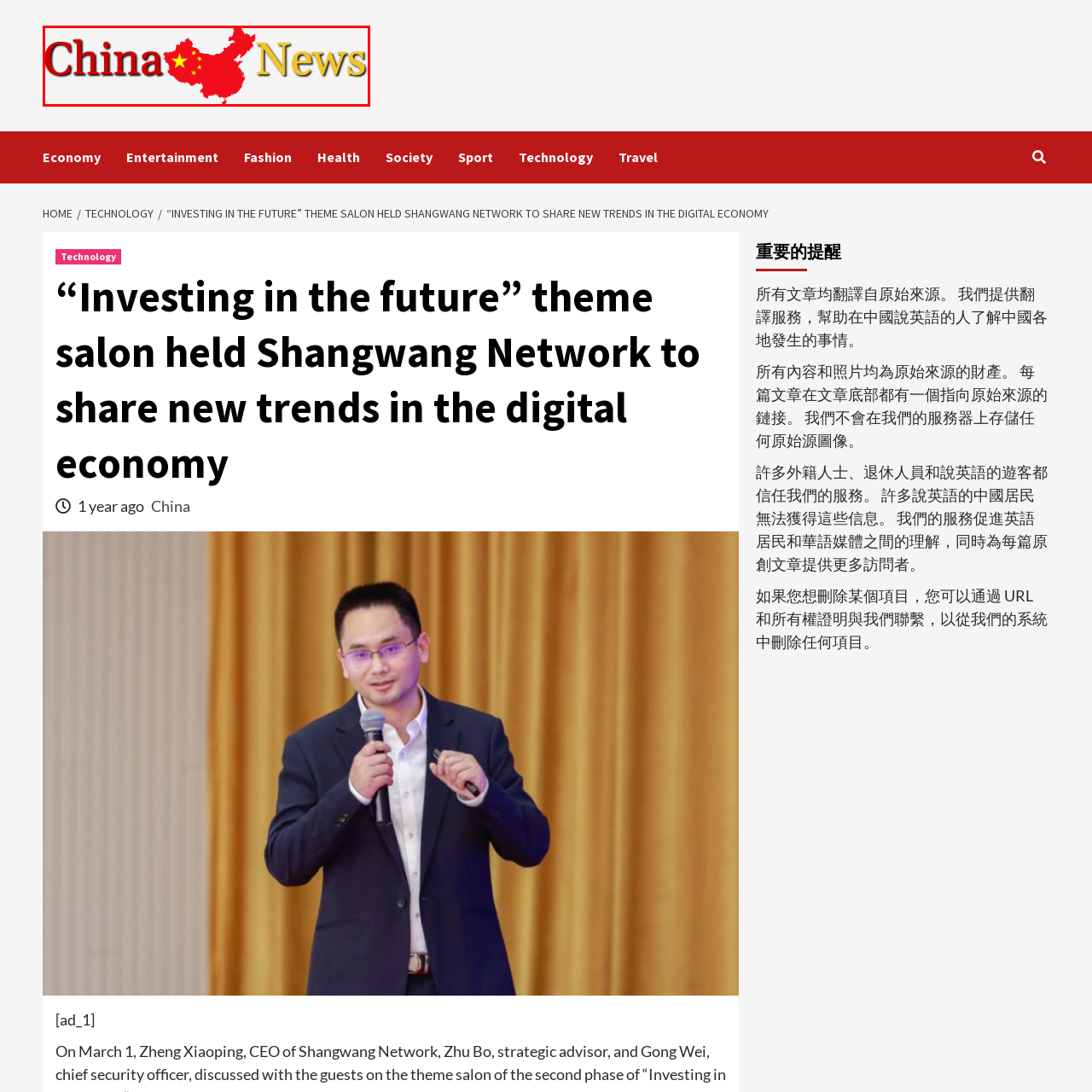What is the tone conveyed by the golden hue of 'News'? Study the image bordered by the red bounding box and answer briefly using a single word or a phrase.

Reliability and warmth